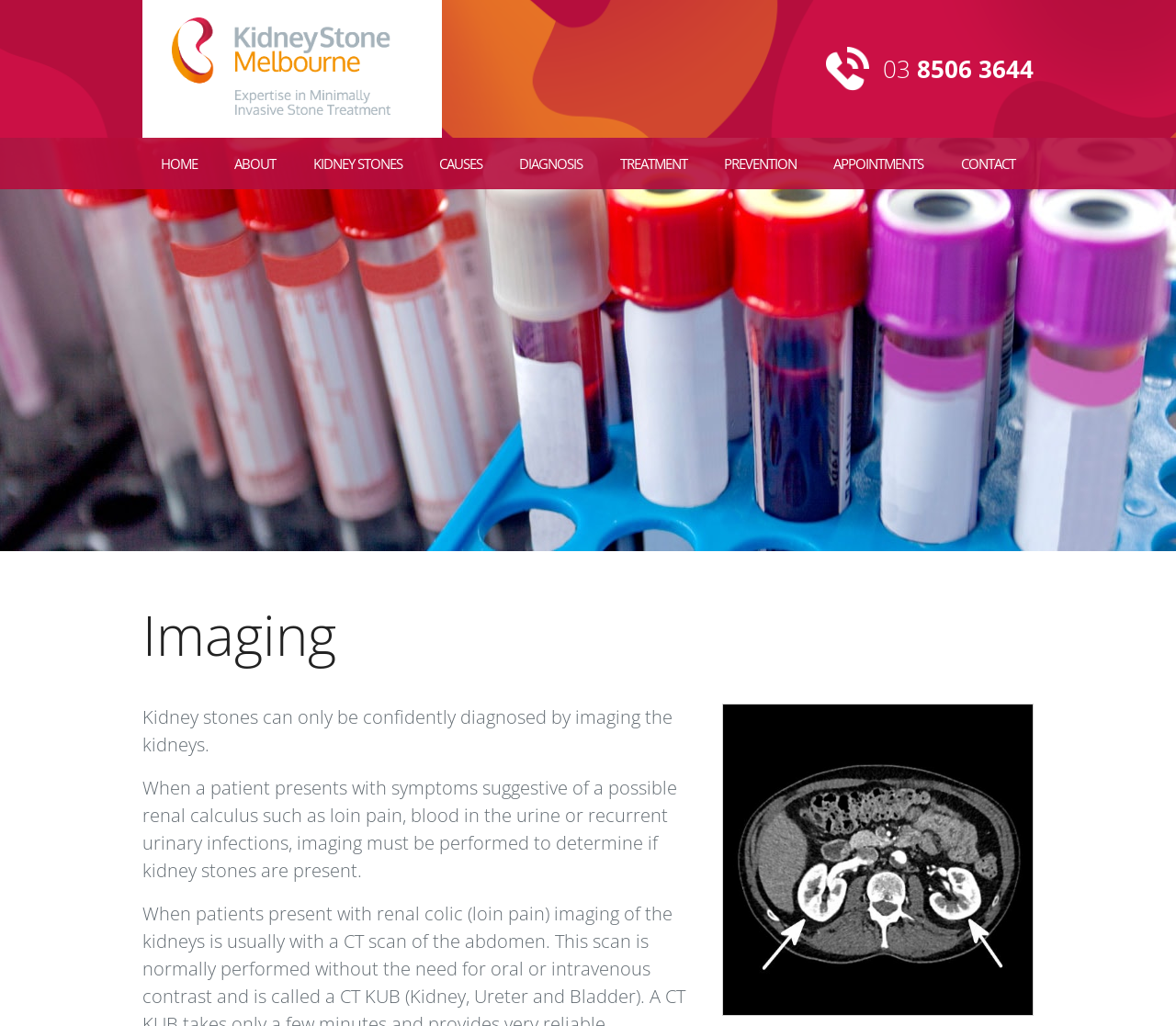Identify the bounding box coordinates of the area that should be clicked in order to complete the given instruction: "Visit Fernando's website". The bounding box coordinates should be four float numbers between 0 and 1, i.e., [left, top, right, bottom].

None